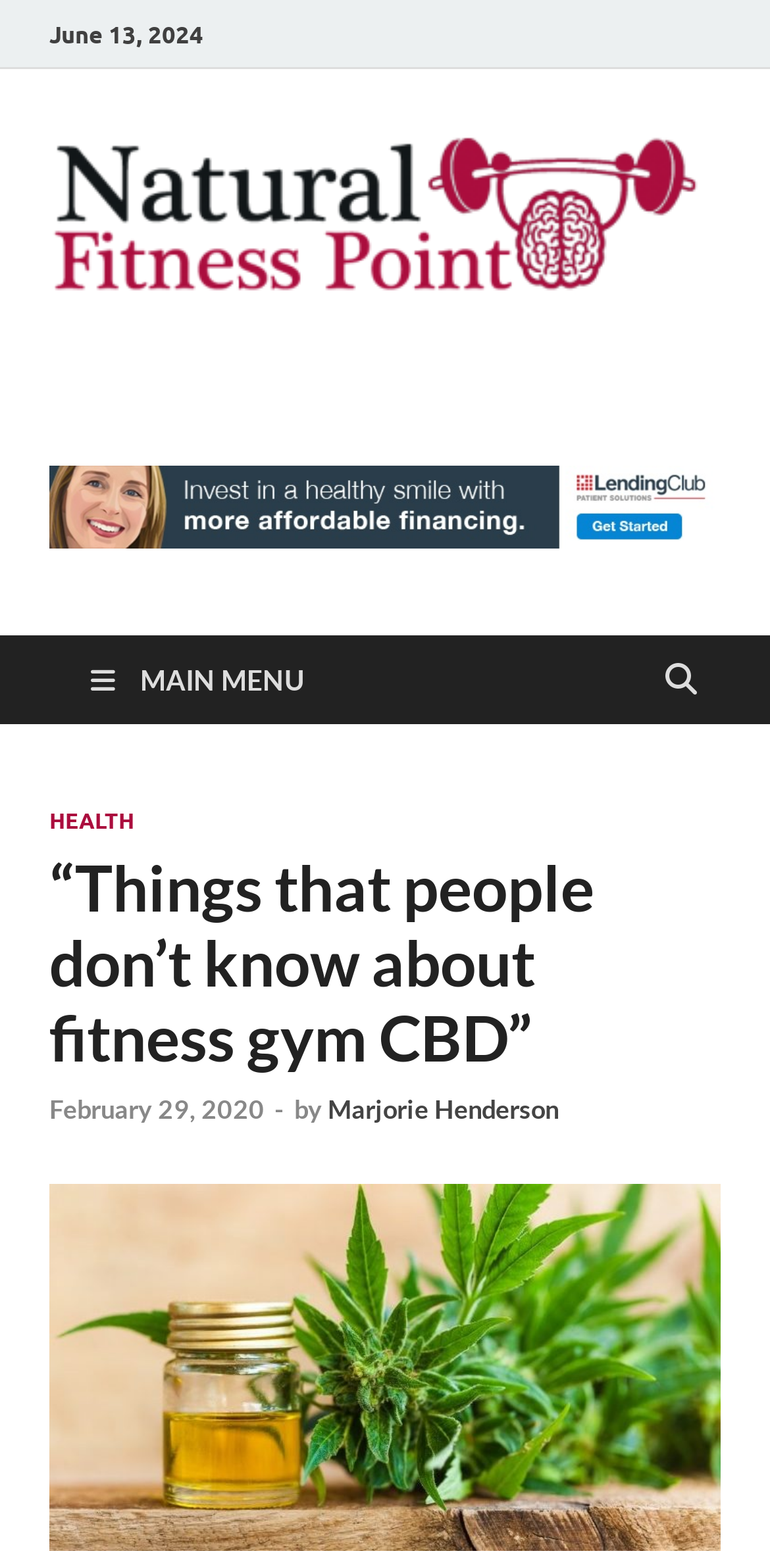From the webpage screenshot, identify the region described by Marjorie Henderson. Provide the bounding box coordinates as (top-left x, top-left y, bottom-right x, bottom-right y), with each value being a floating point number between 0 and 1.

[0.426, 0.697, 0.726, 0.718]